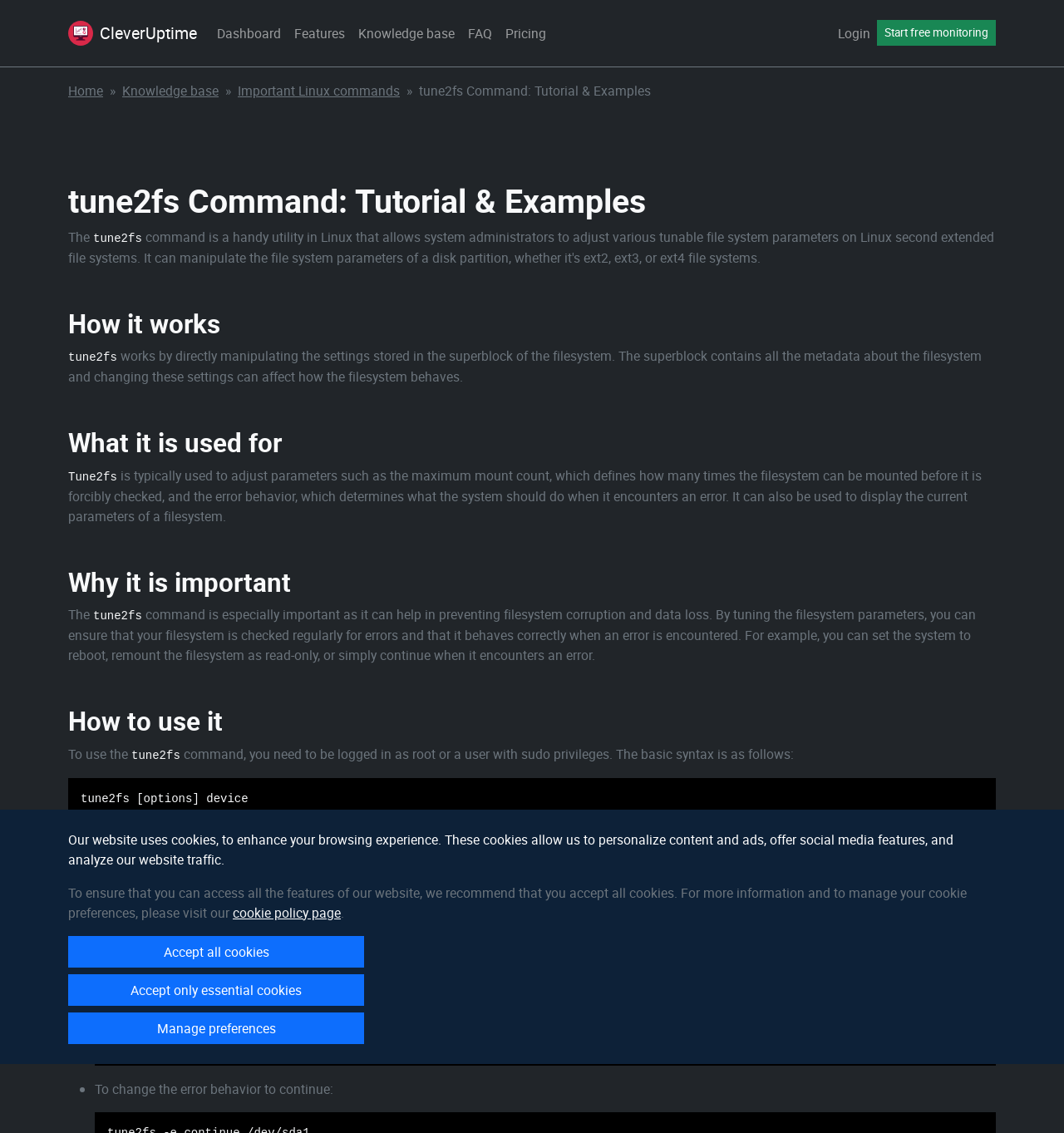Could you please study the image and provide a detailed answer to the question:
What is the benefit of using the tune2fs command?

The benefit of using the tune2fs command is that it ensures regular filesystem checks, which can help prevent filesystem corruption and data loss by detecting and correcting errors early on.